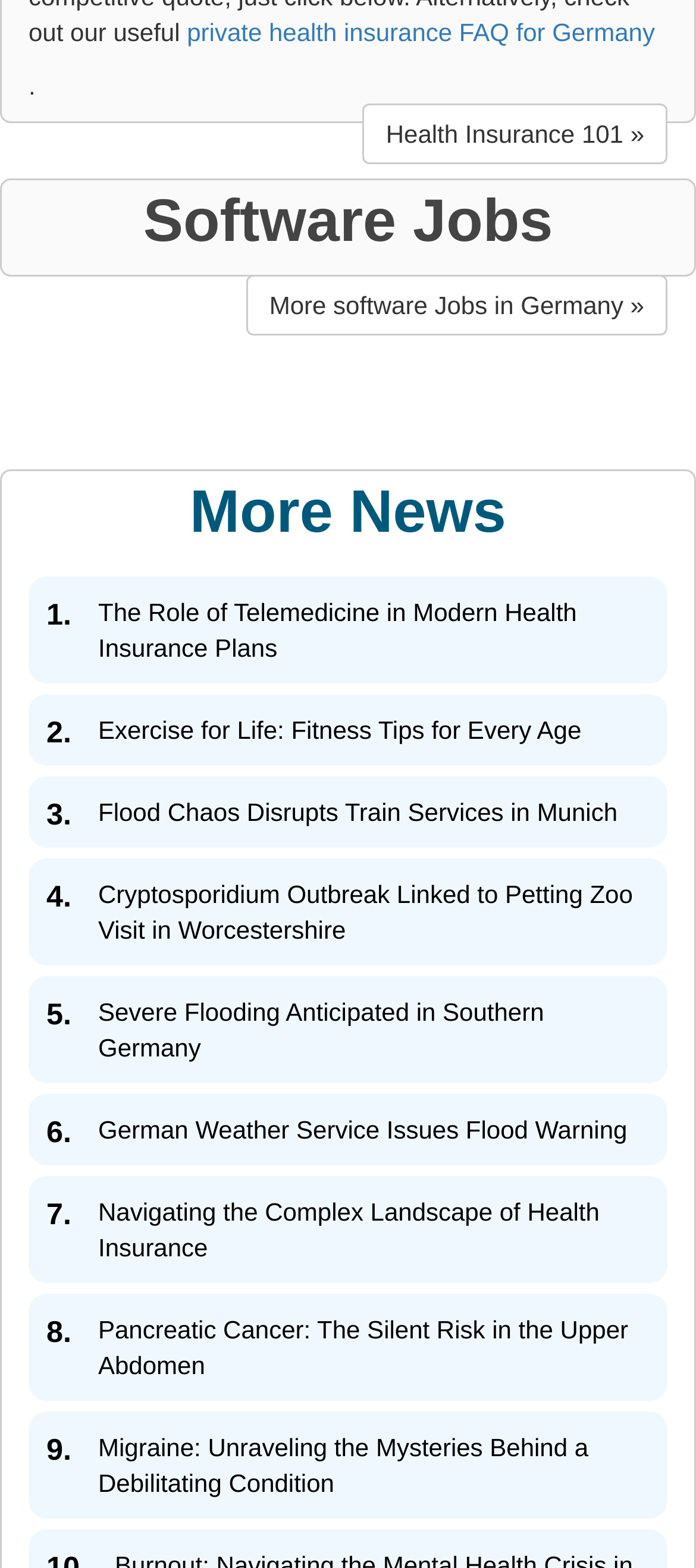Indicate the bounding box coordinates of the element that needs to be clicked to satisfy the following instruction: "Check article about burnout in the workplace". The coordinates should be four float numbers between 0 and 1, i.e., [left, top, right, bottom].

[0.165, 0.389, 0.909, 0.43]